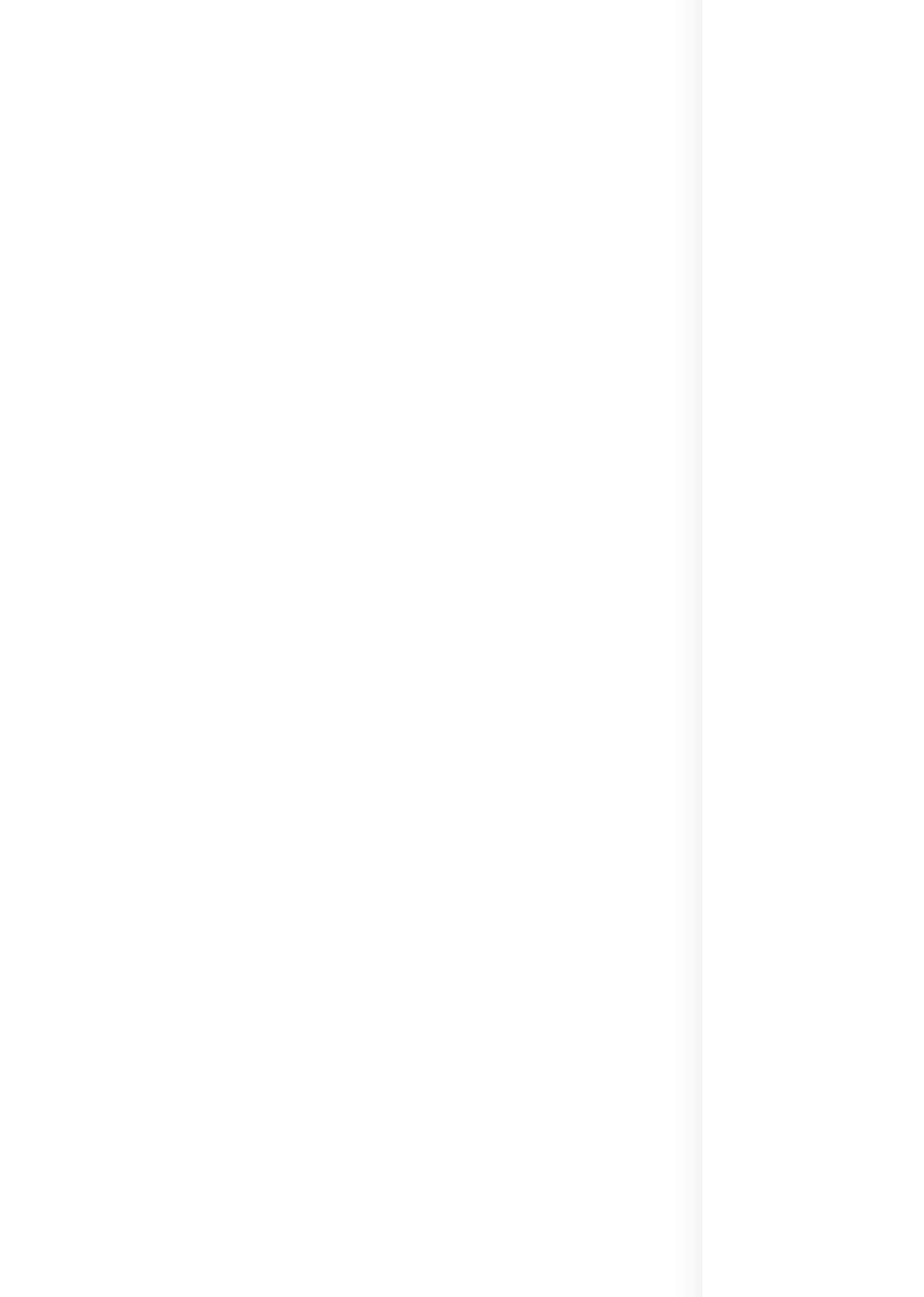Please identify the bounding box coordinates of the element on the webpage that should be clicked to follow this instruction: "go to noombee". The bounding box coordinates should be given as four float numbers between 0 and 1, formatted as [left, top, right, bottom].

[0.776, 0.03, 0.83, 0.041]